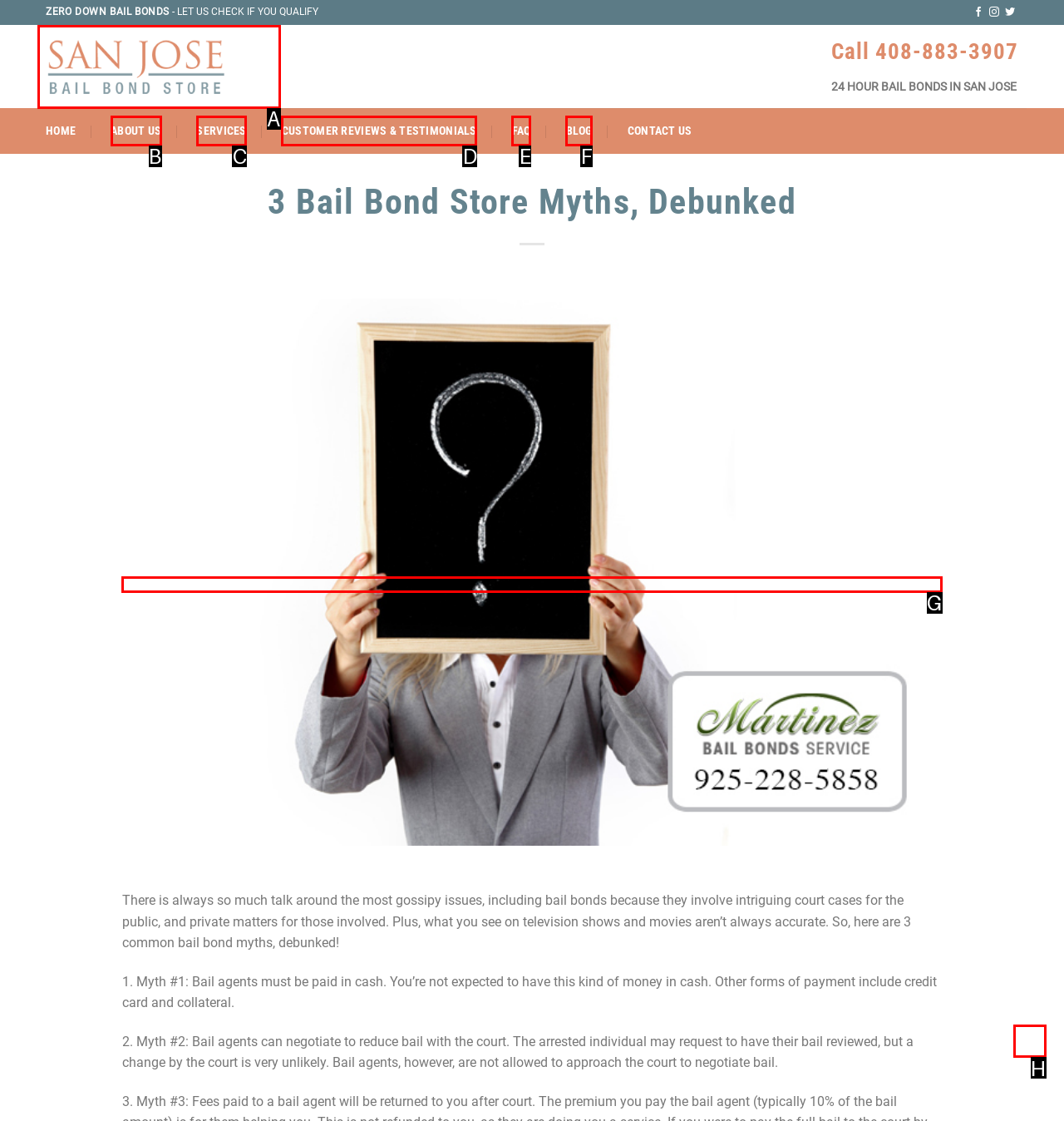Select the letter that corresponds to this element description: Customer Reviews & Testimonials
Answer with the letter of the correct option directly.

D